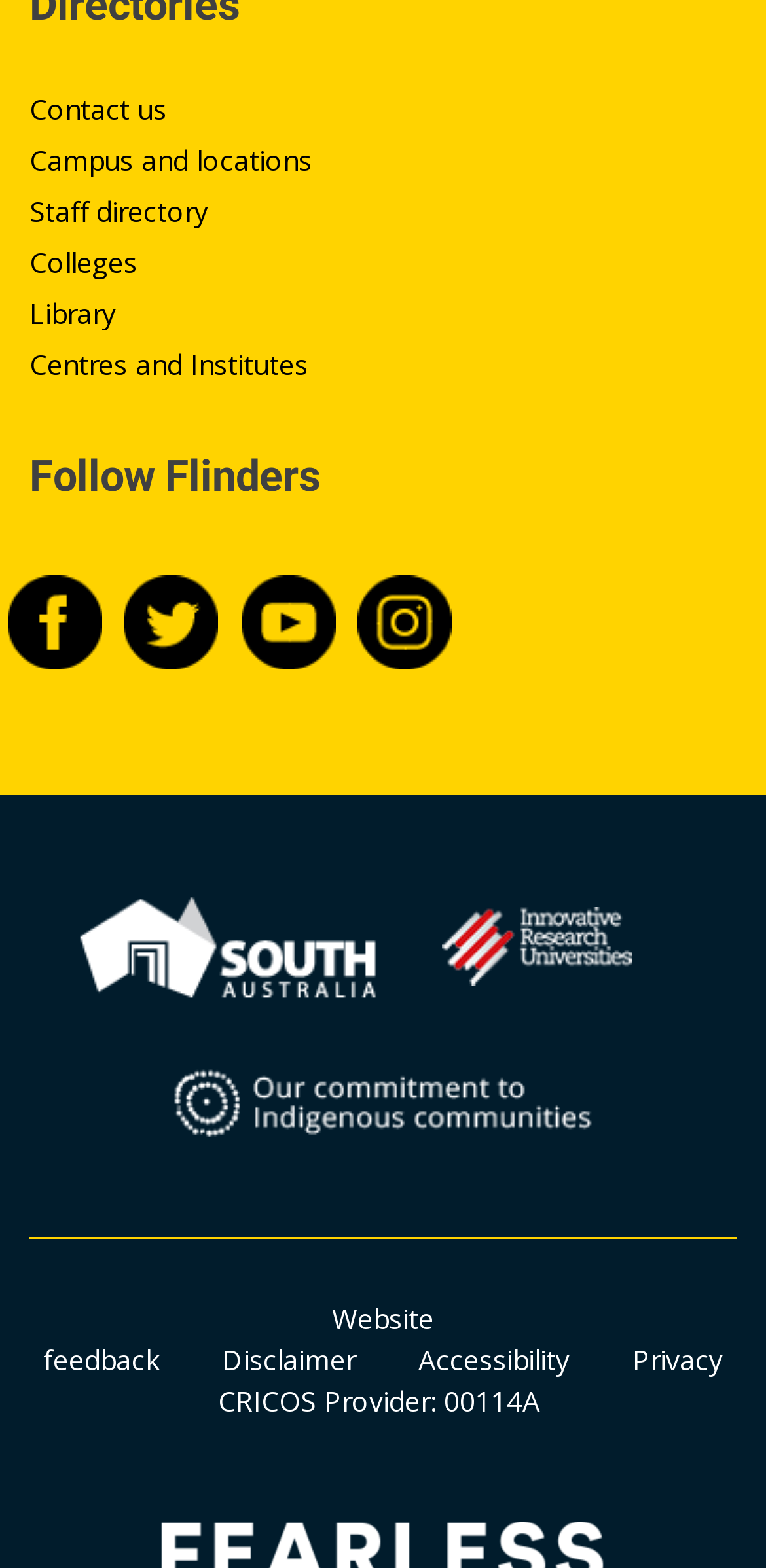What is the last link at the bottom of the page? Based on the screenshot, please respond with a single word or phrase.

Privacy